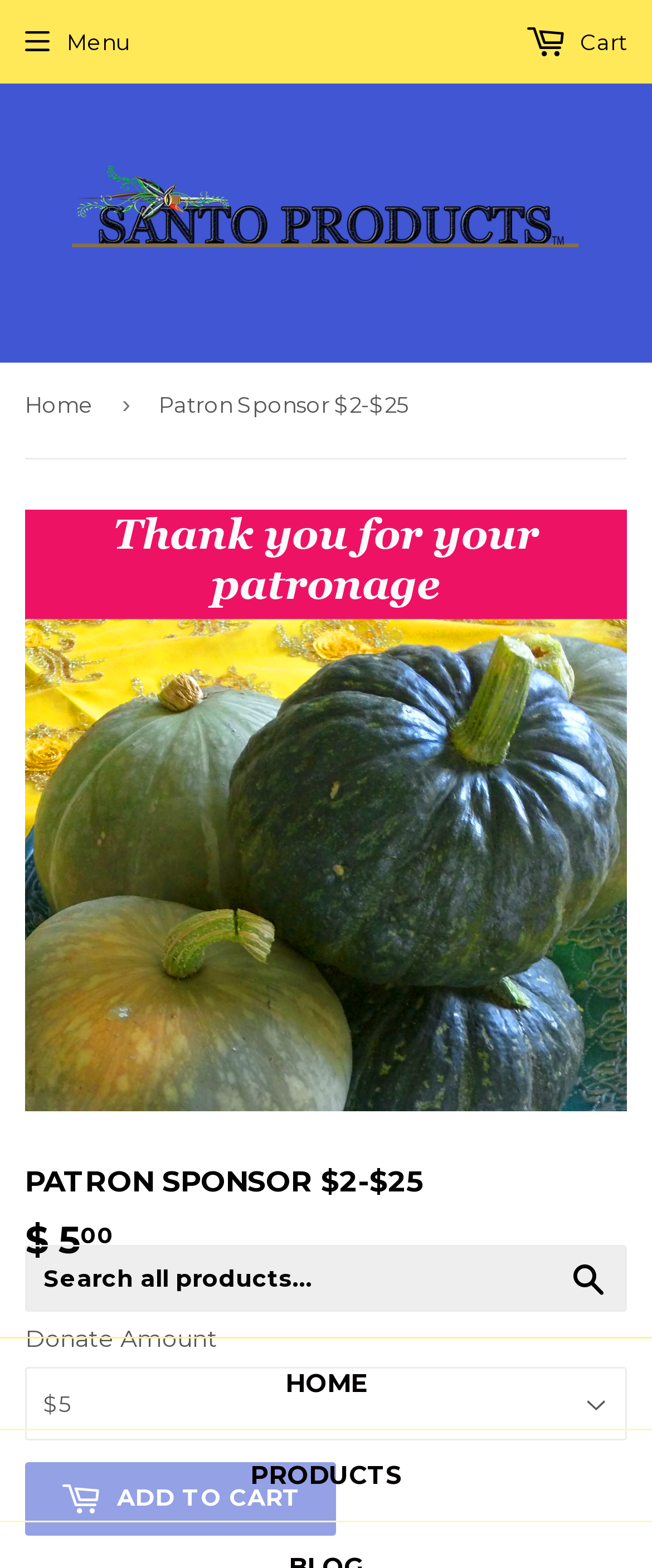Can you locate the main headline on this webpage and provide its text content?

PATRON SPONSOR $2-$25